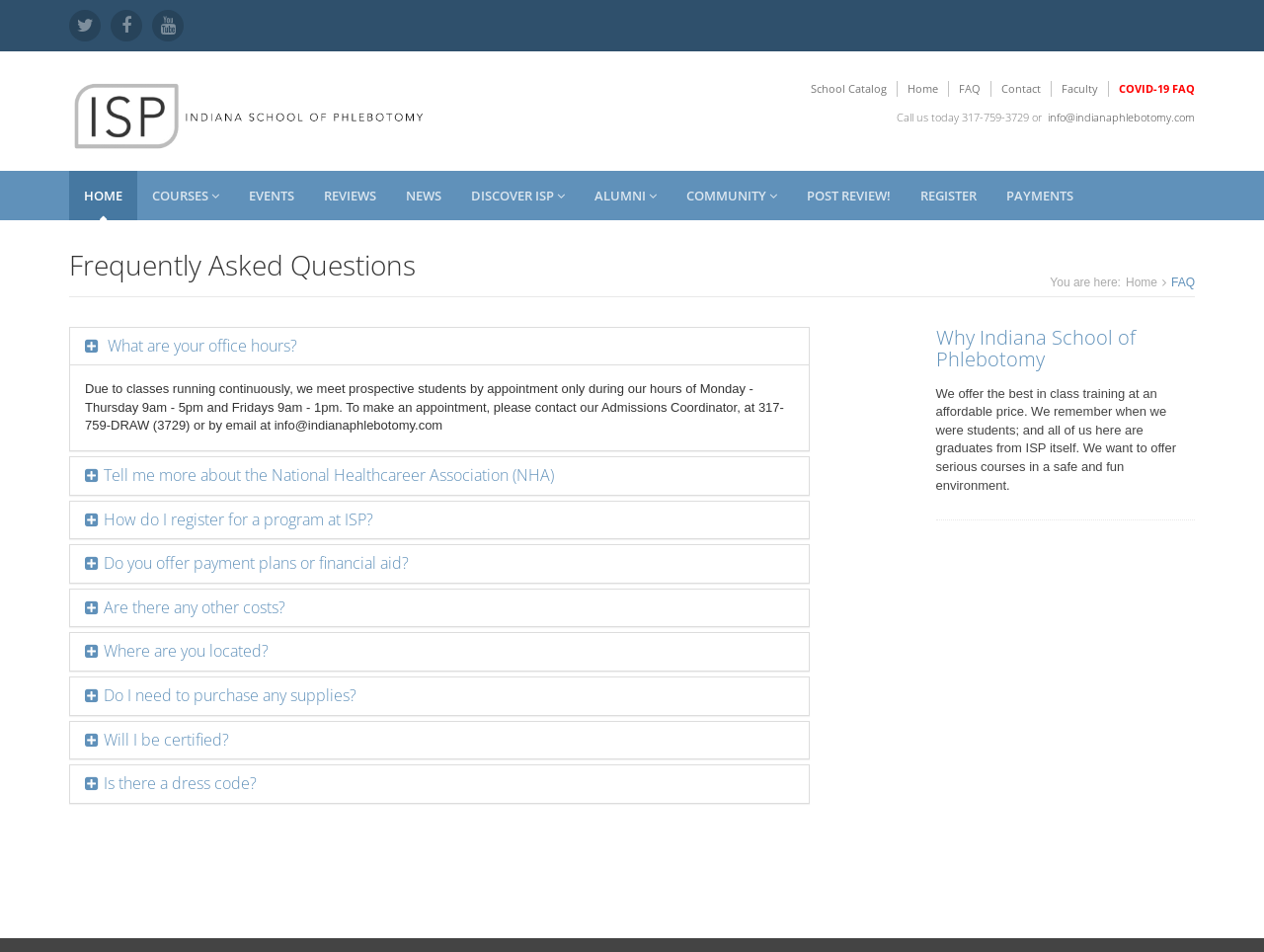Provide a one-word or brief phrase answer to the question:
How can I contact the Admissions Coordinator?

317-759-DRAW (3729) or info@indianaphlebotomy.com